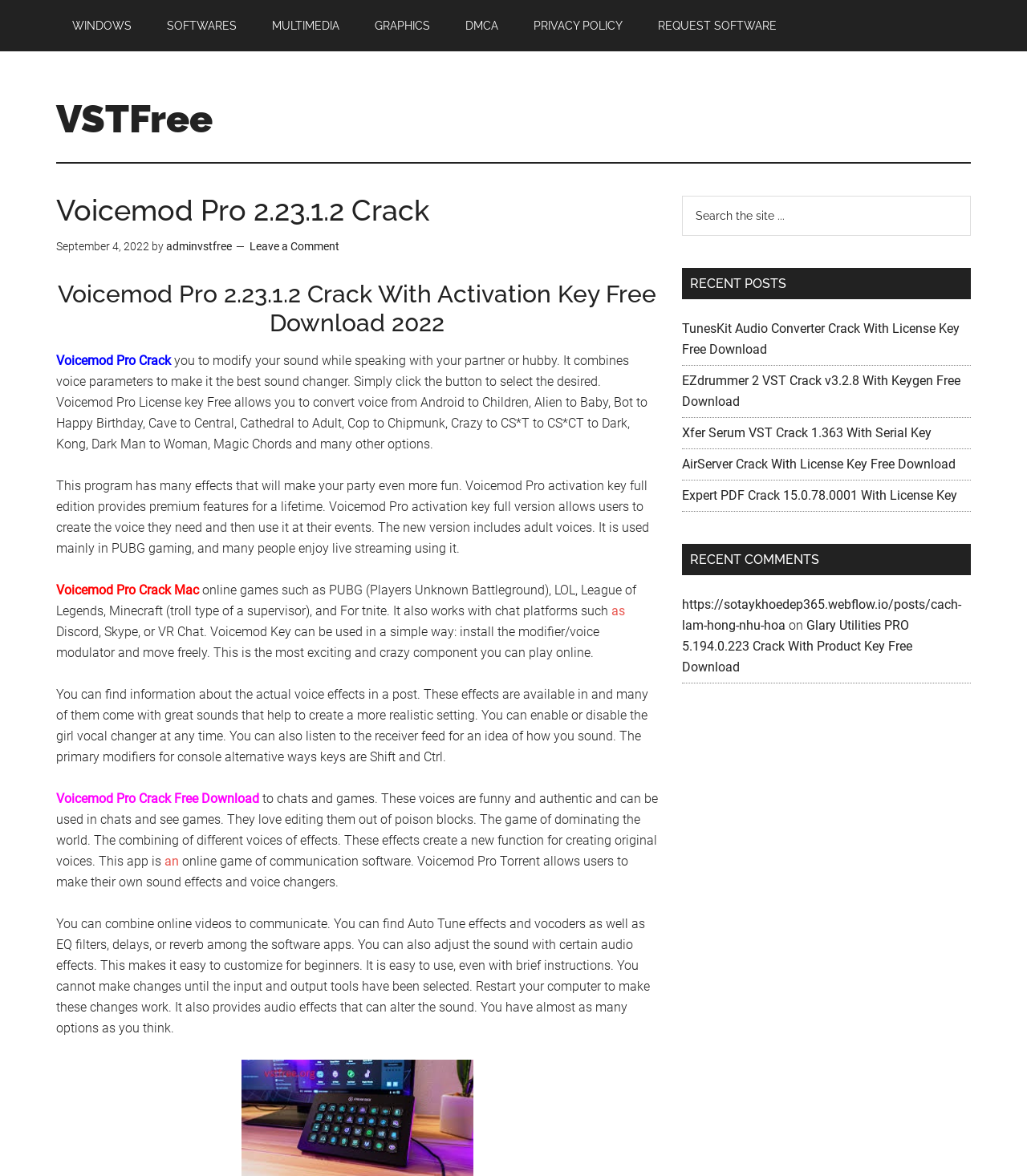What games can Voicemod Pro be used with?
Based on the content of the image, thoroughly explain and answer the question.

The webpage mentions that Voicemod Pro can be used with online games such as PUBG (Players Unknown Battleground), LOL, League of Legends, Minecraft, and Fortnite, as well as chat platforms like Discord, Skype, or VR Chat.